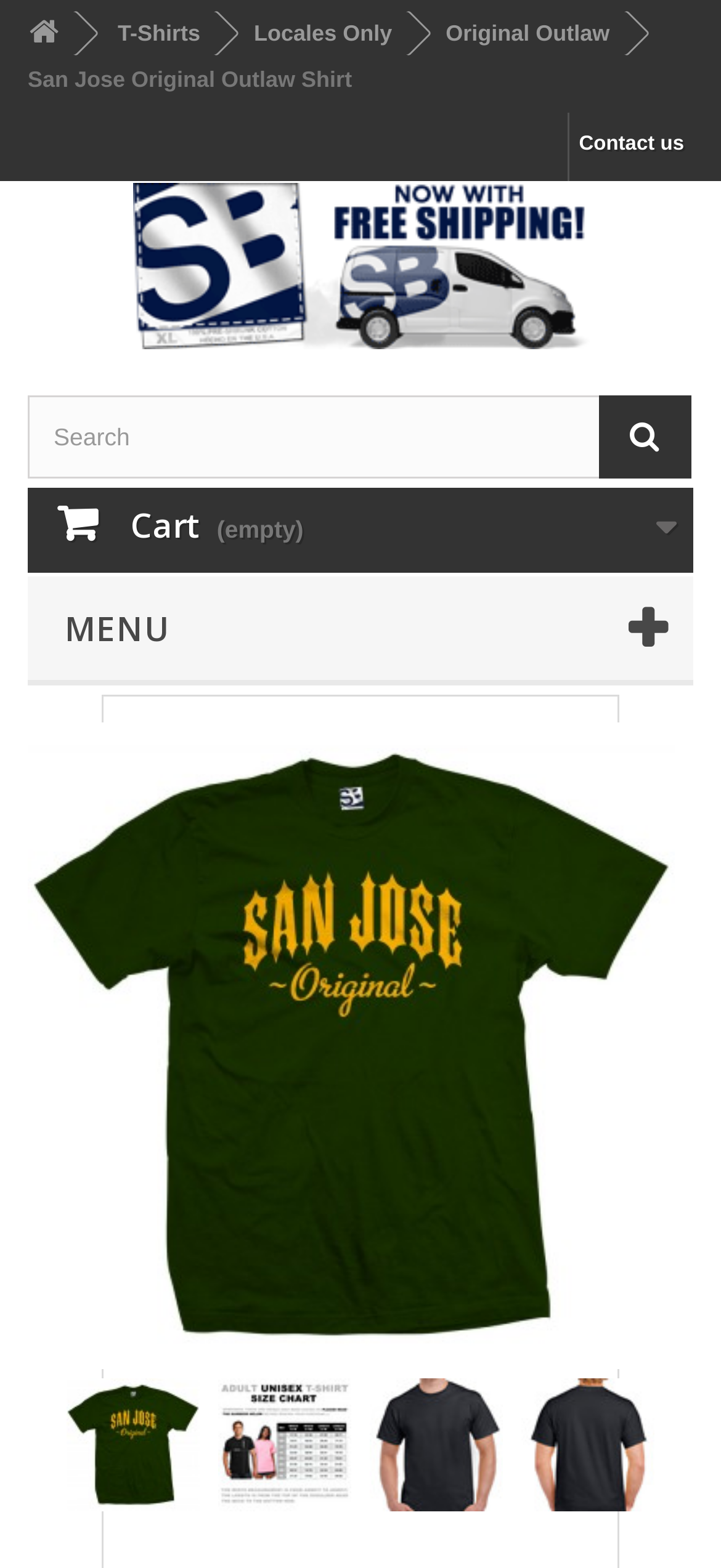Answer the following query concisely with a single word or phrase:
How many navigation links are at the top?

4